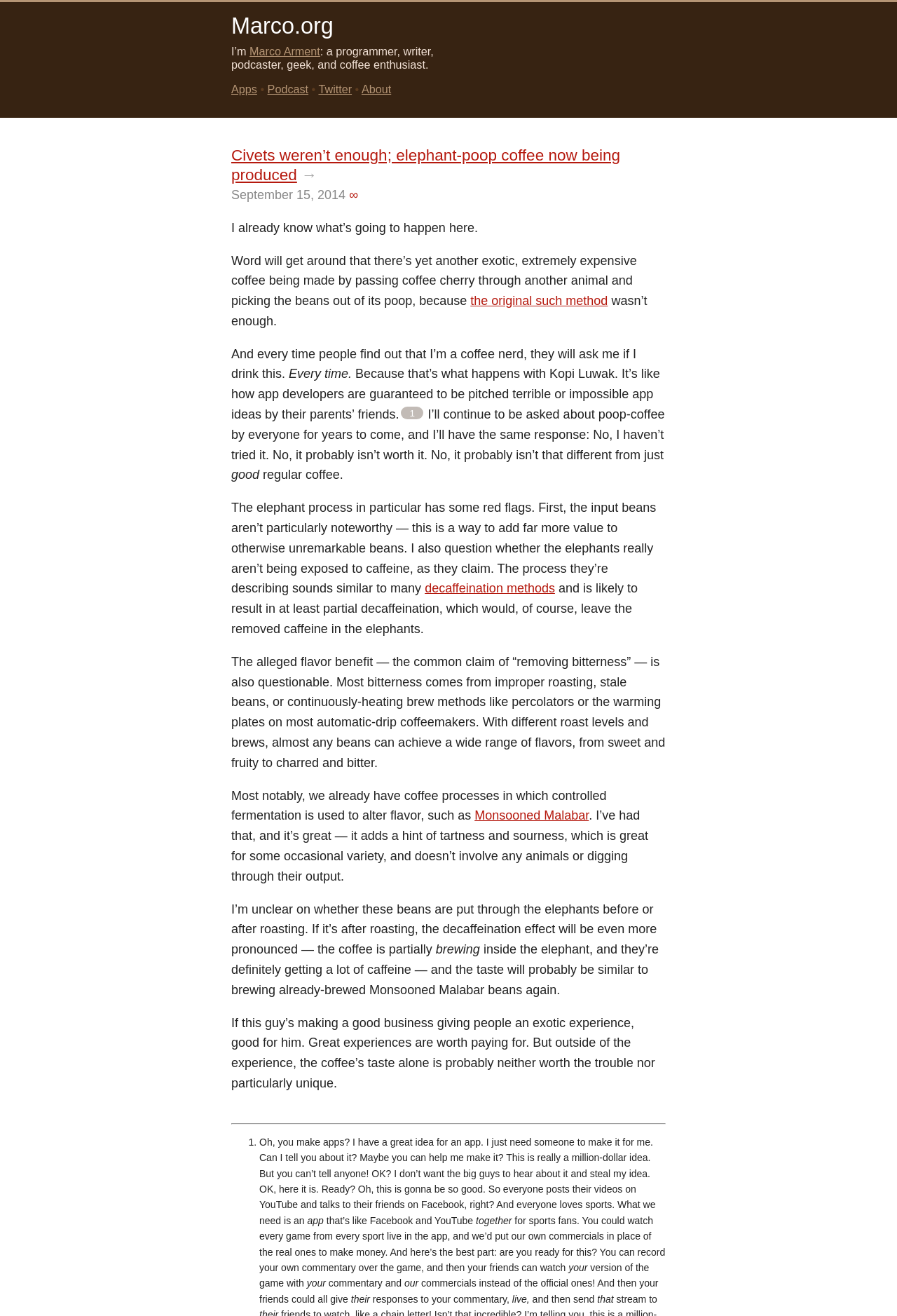What is the author's occupation?
Based on the image, give a one-word or short phrase answer.

programmer, writer, podcaster, geek, and coffee enthusiast